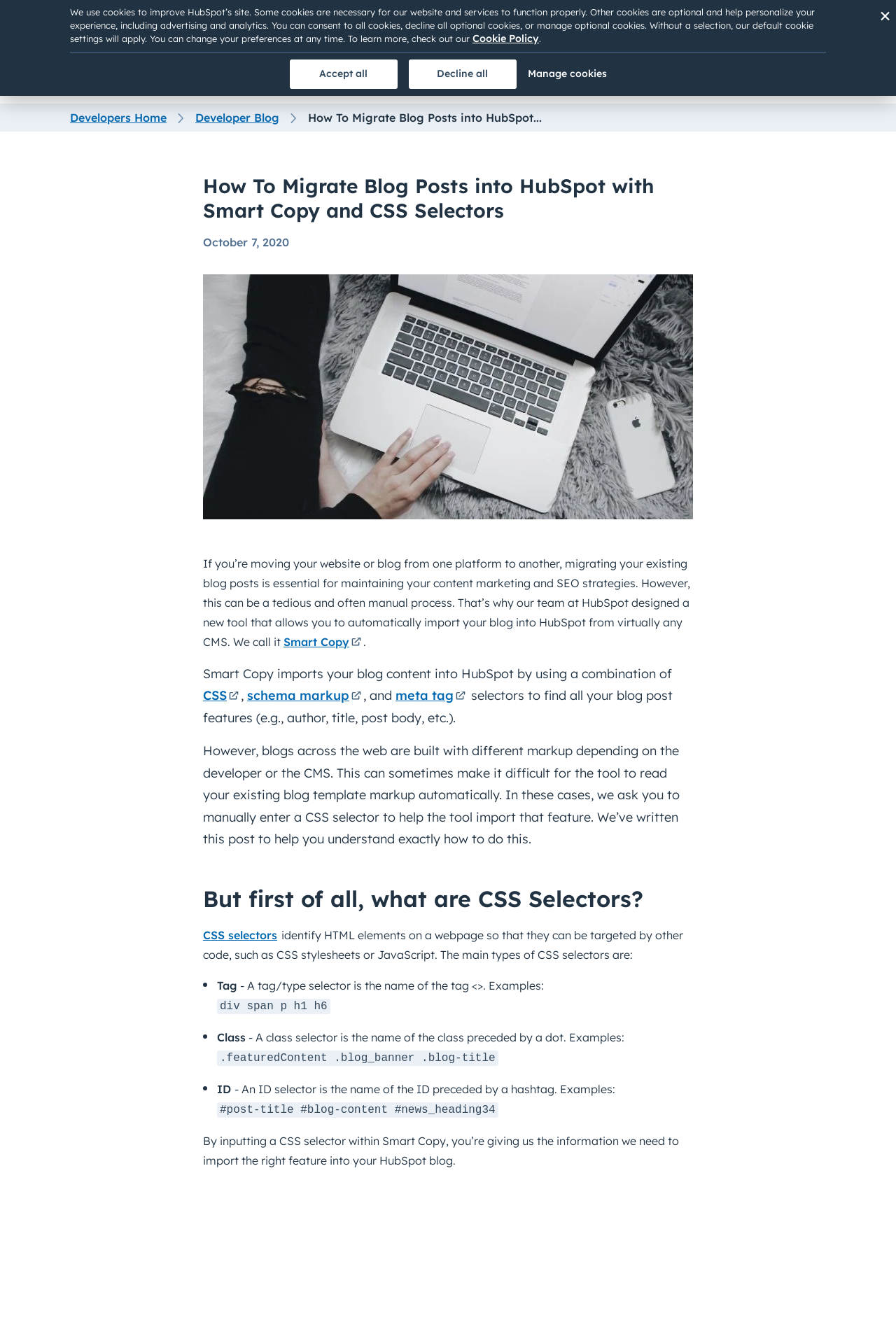Using the provided element description: "Marketplace", determine the bounding box coordinates of the corresponding UI element in the screenshot.

[0.798, 0.049, 0.92, 0.064]